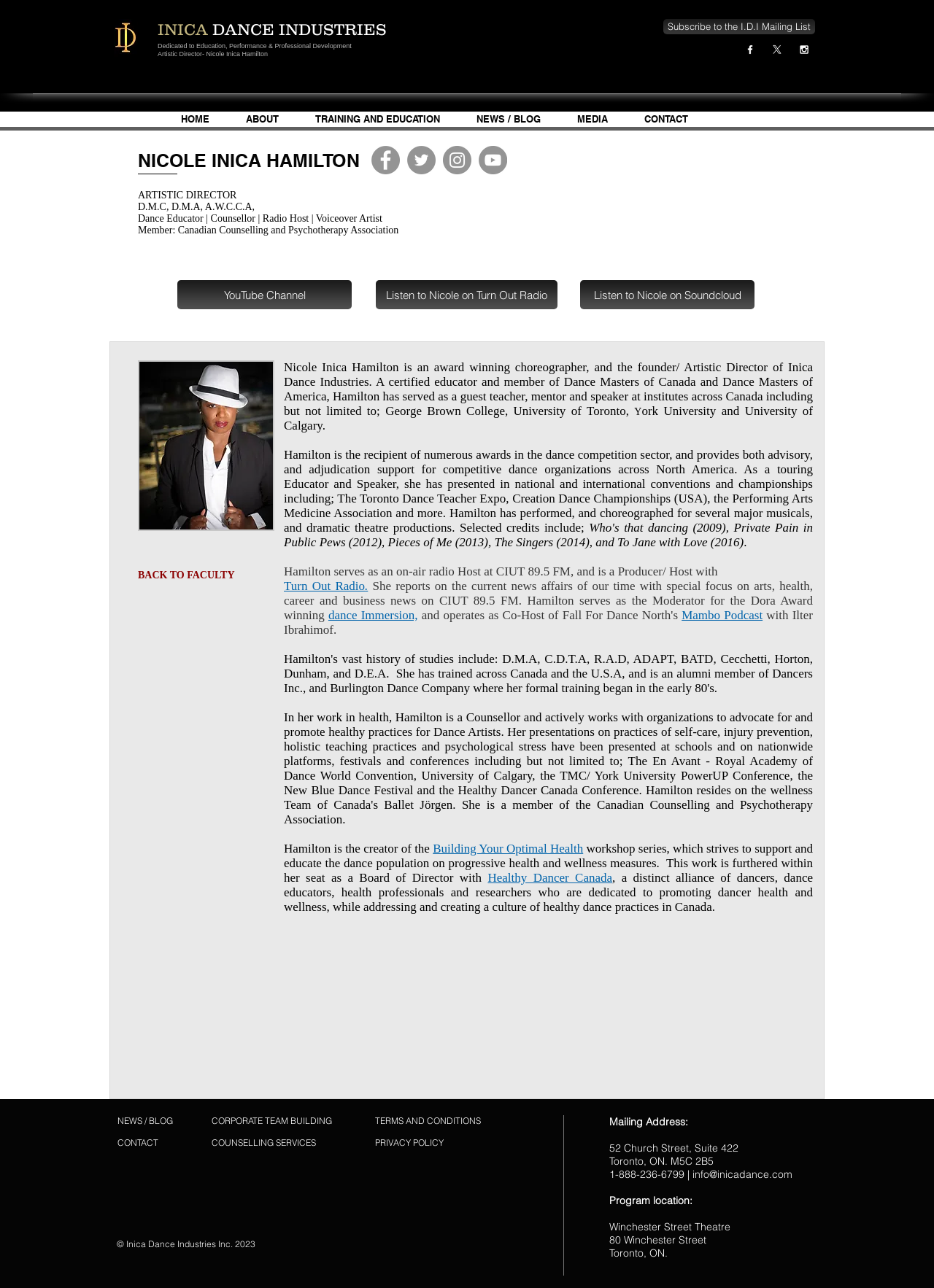Could you locate the bounding box coordinates for the section that should be clicked to accomplish this task: "Check out the NEWS / BLOG".

[0.491, 0.087, 0.598, 0.099]